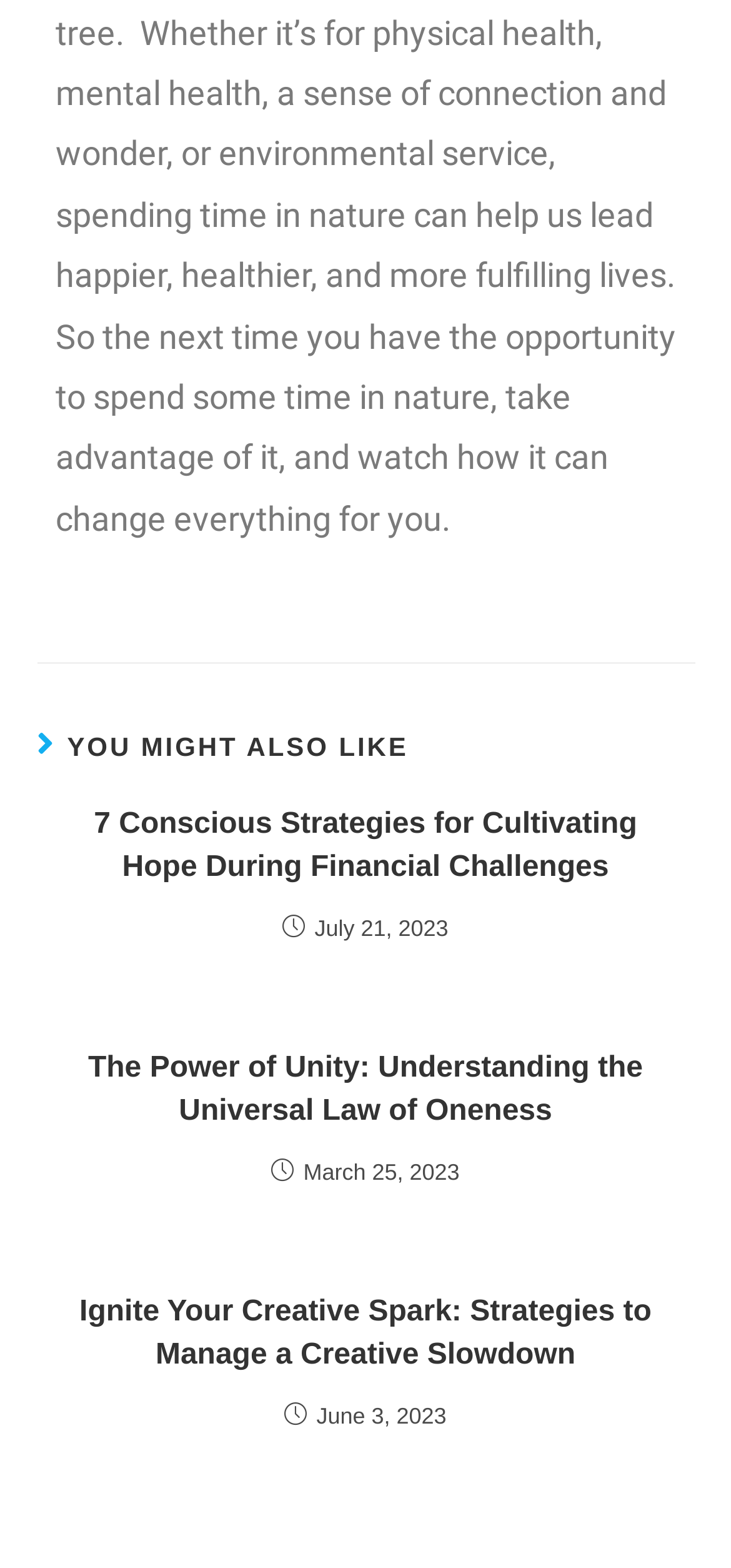Respond to the following question using a concise word or phrase: 
What is the common theme among the article titles?

Personal development